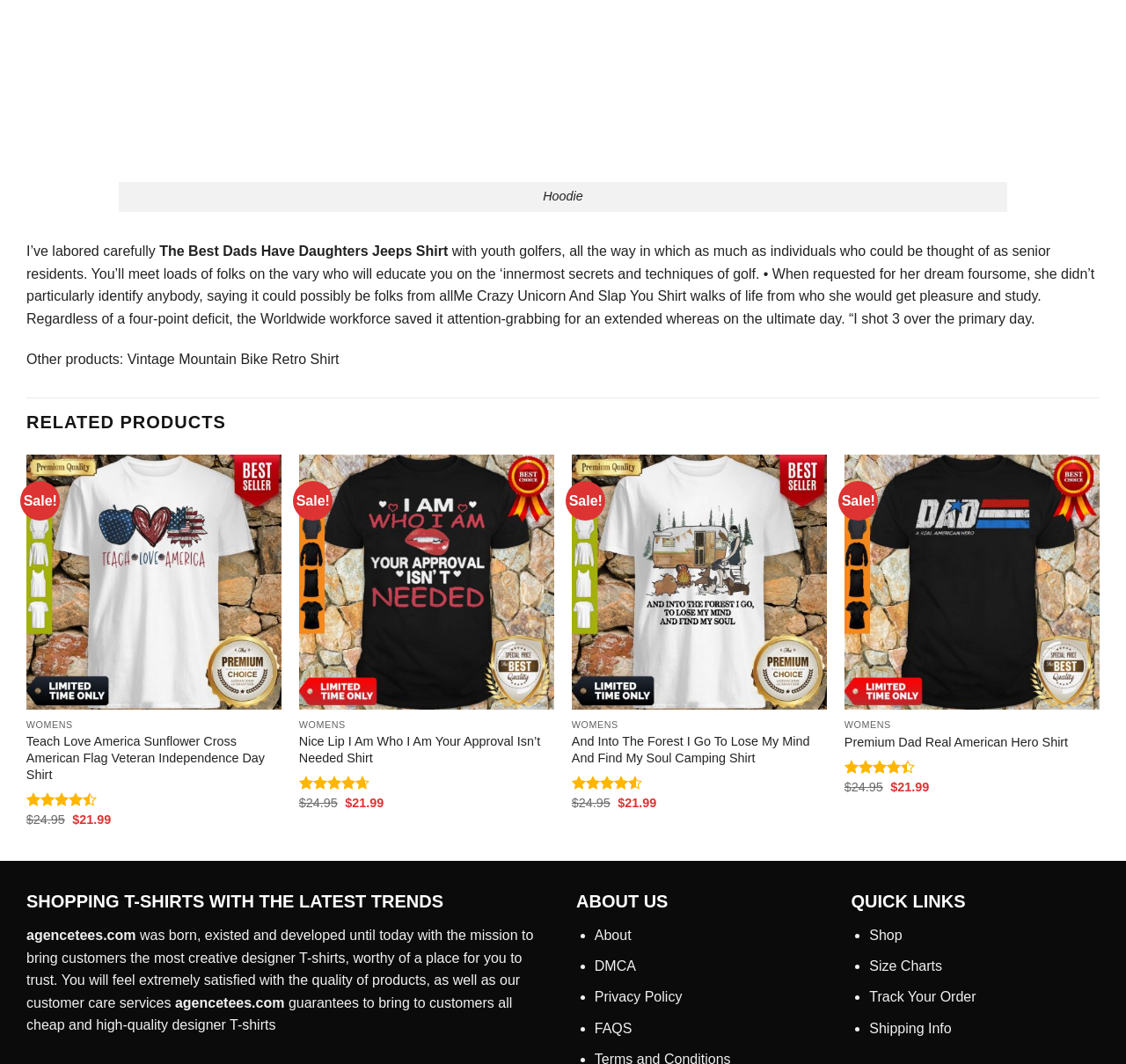Please locate the bounding box coordinates of the element that should be clicked to achieve the given instruction: "Click on the 'Nice Lip I Am Who I Am Your Approval Isn’t Needed Shirt' link".

[0.265, 0.427, 0.492, 0.667]